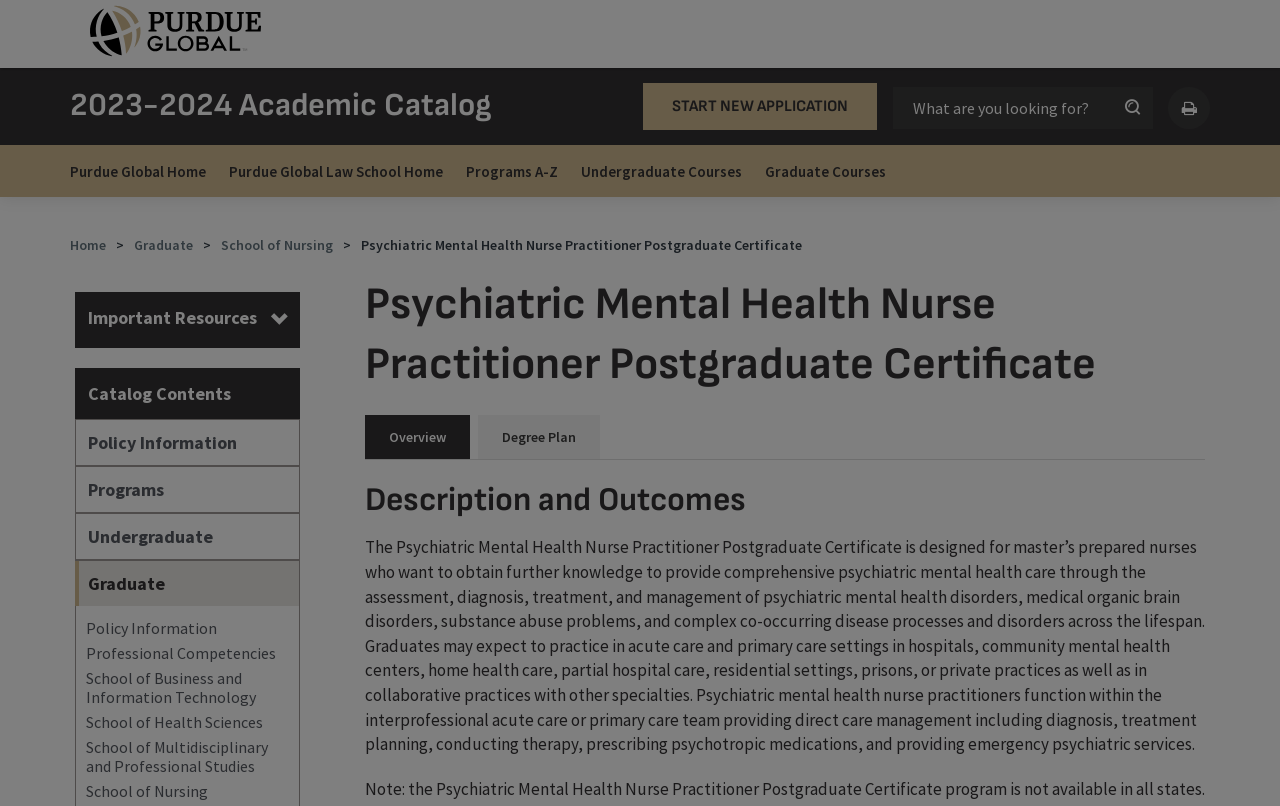Extract the main title from the webpage.

2023-2024 Academic Catalog